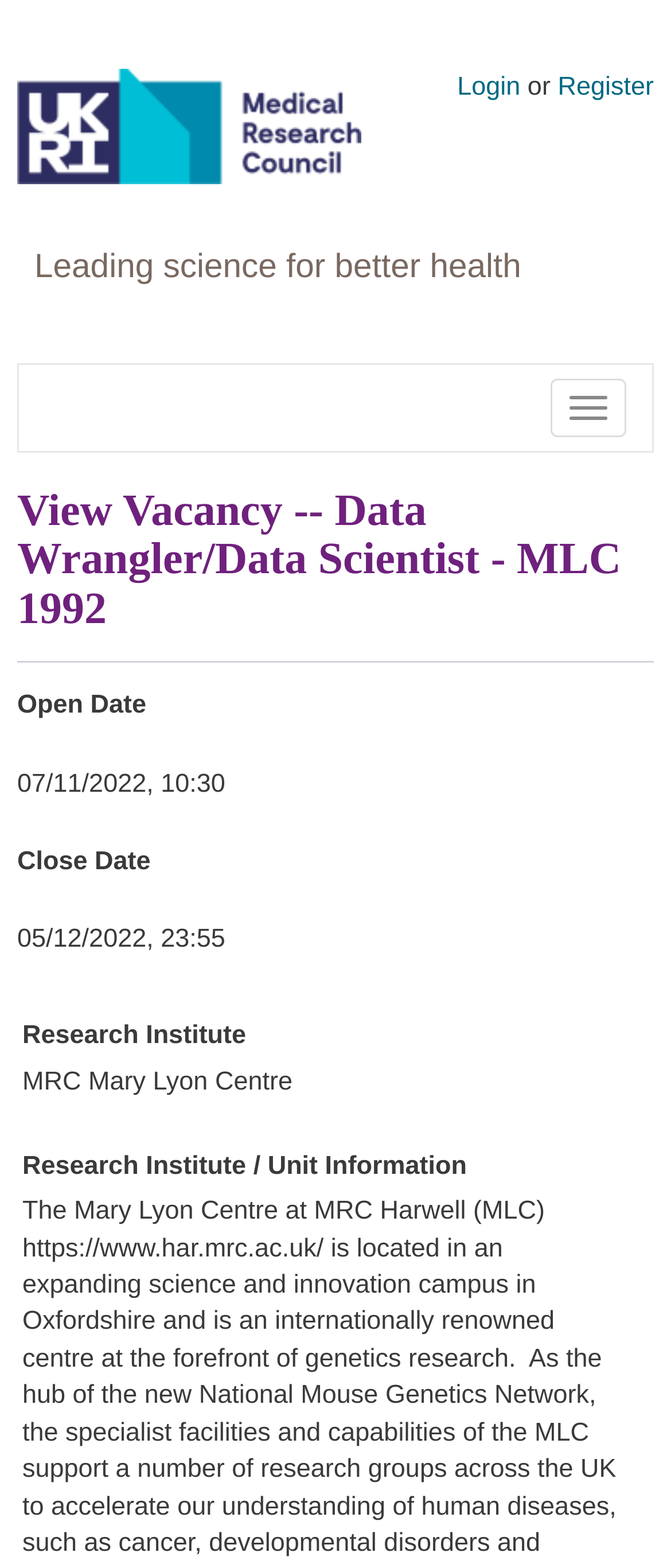From the image, can you give a detailed response to the question below:
What is the name of the research institute?

I found the name of the research institute by looking at the 'Research Institute' section on the webpage. The corresponding text is 'MRC Mary Lyon Centre', which is located below the 'Research Institute' heading.